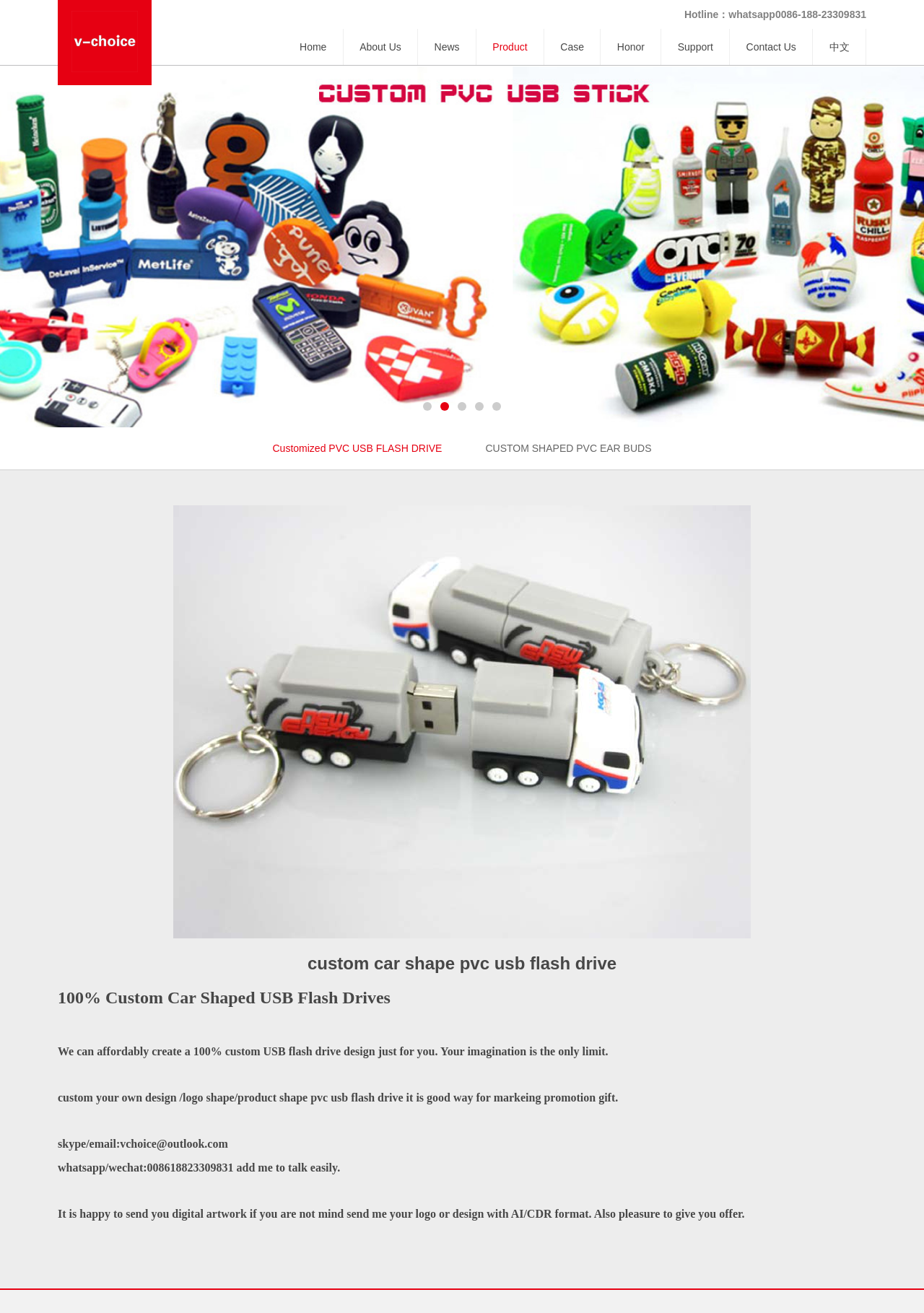Identify the bounding box coordinates of the section that should be clicked to achieve the task described: "Contact us through whatsapp".

[0.741, 0.007, 0.938, 0.015]